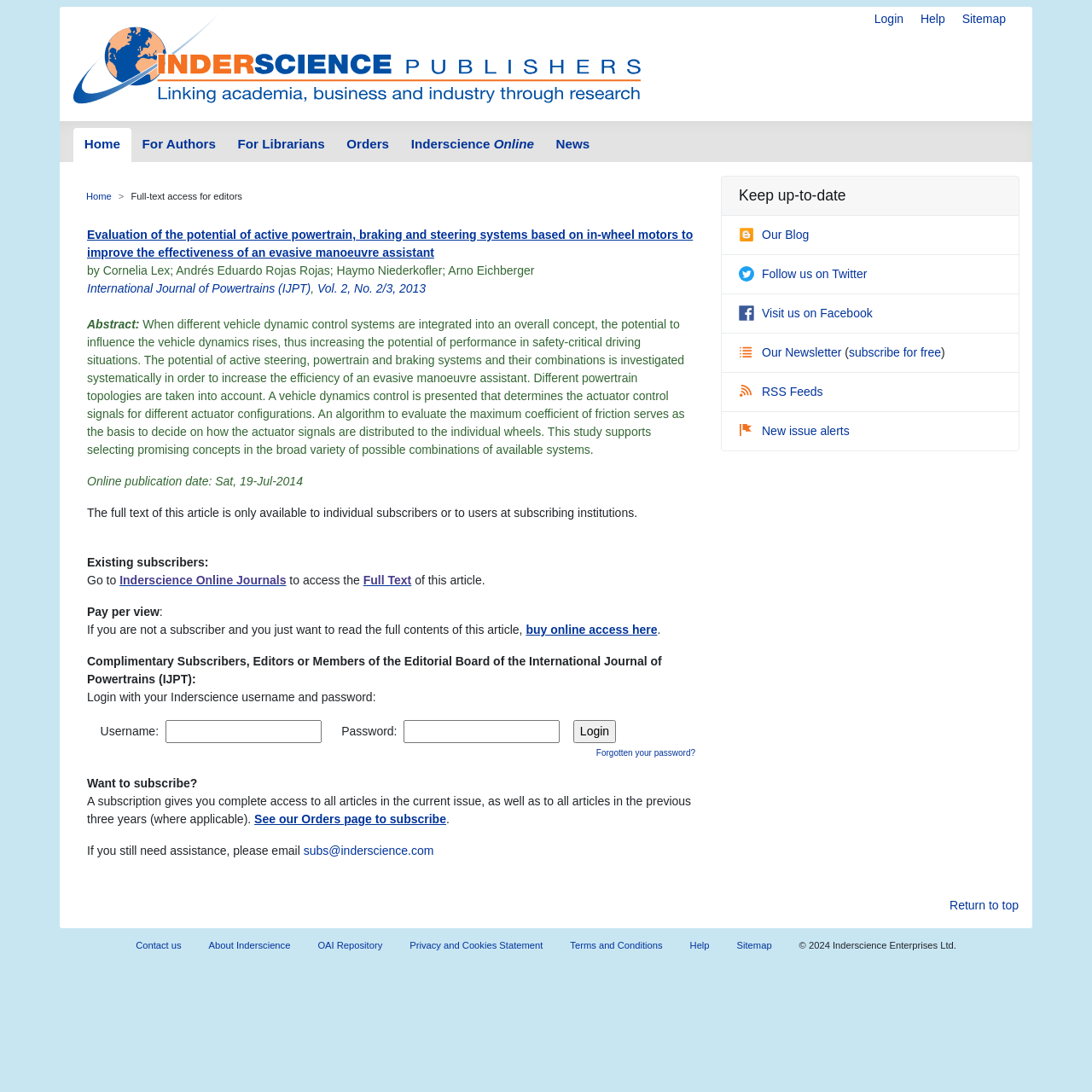Determine the bounding box coordinates of the element's region needed to click to follow the instruction: "Login". Provide these coordinates as four float numbers between 0 and 1, formatted as [left, top, right, bottom].

[0.801, 0.011, 0.827, 0.023]